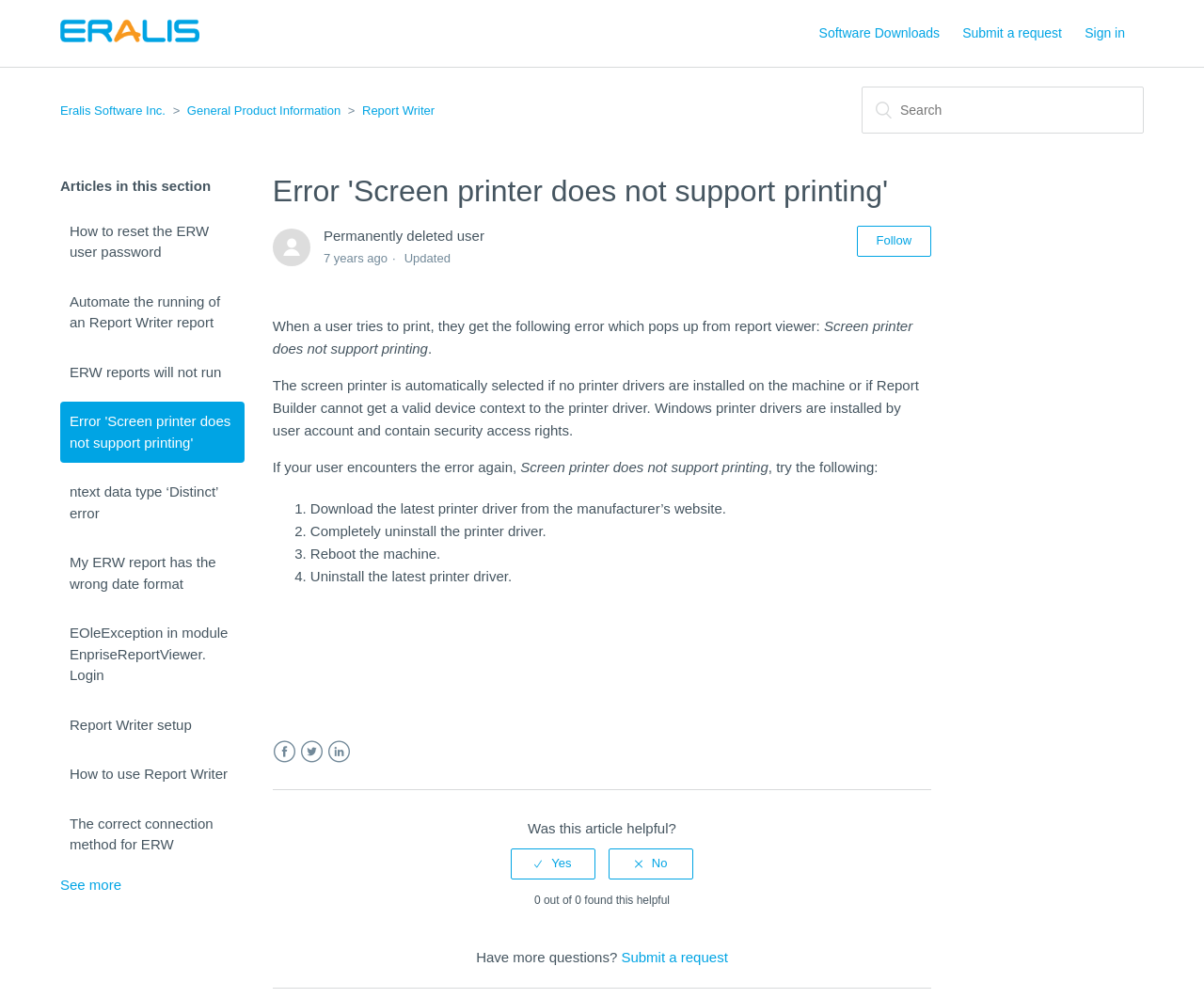What is the error message described in the article?
Please give a detailed and elaborate answer to the question.

The error message is described in the article as the error that users get when they try to print, and it is also the title of the article.